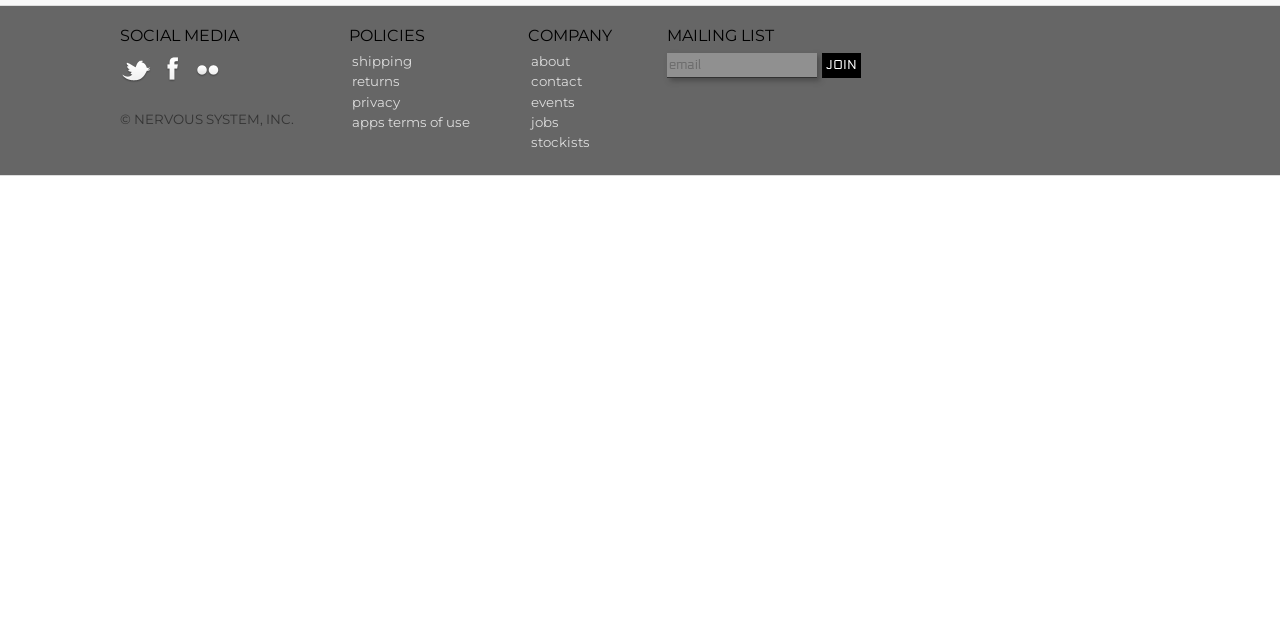Based on the element description apps terms of use, identify the bounding box coordinates for the UI element. The coordinates should be in the format (top-left x, top-left y, bottom-right x, bottom-right y) and within the 0 to 1 range.

[0.275, 0.178, 0.367, 0.203]